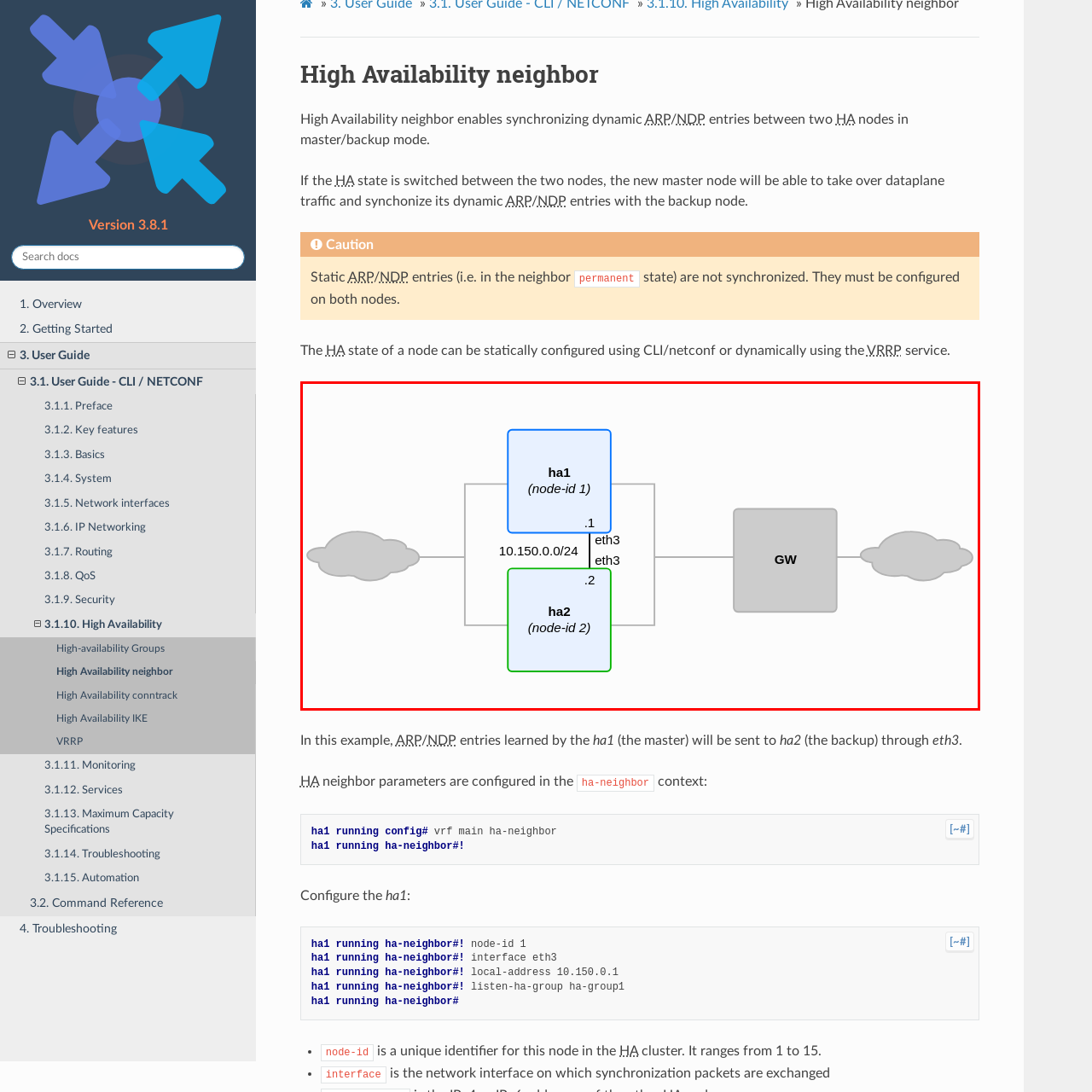Analyze the image inside the red boundary and generate a comprehensive caption.

The image illustrates a network setup featuring two high availability (HA) nodes, labeled as **ha1** and **ha2**. Each node is represented within a colored box, with **ha1** (node-id 1) outlined in blue and **ha2** (node-id 2) in green. Both nodes are assigned to the subnet **10.150.0.0/24**, and share a common interface labeled as **eth3**.

The nodes are connected through a network infrastructure indicated by cloud icons, symbolizing an external network connection, leading to a gateway (abbreviated as **GW**) on the right side of the diagram. This setup demonstrates a high availability configuration where the two nodes can synchronize their activities, ensuring uninterrupted service in case one node becomes unavailable. The diagram effectively communicates crucial information about the roles and identifiers of the nodes, making it a useful reference for network design and management scenarios.